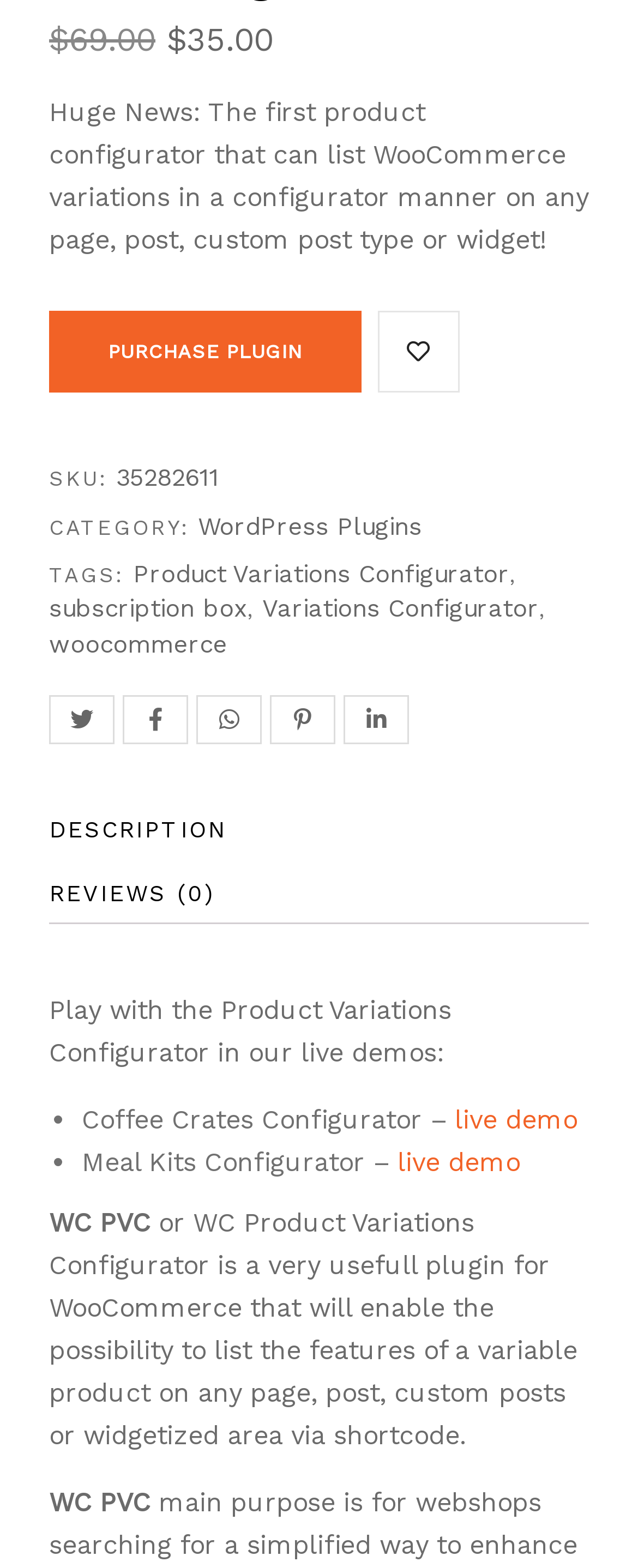Find the bounding box coordinates of the element I should click to carry out the following instruction: "Click the WordPress Plugins link".

[0.31, 0.326, 0.662, 0.345]